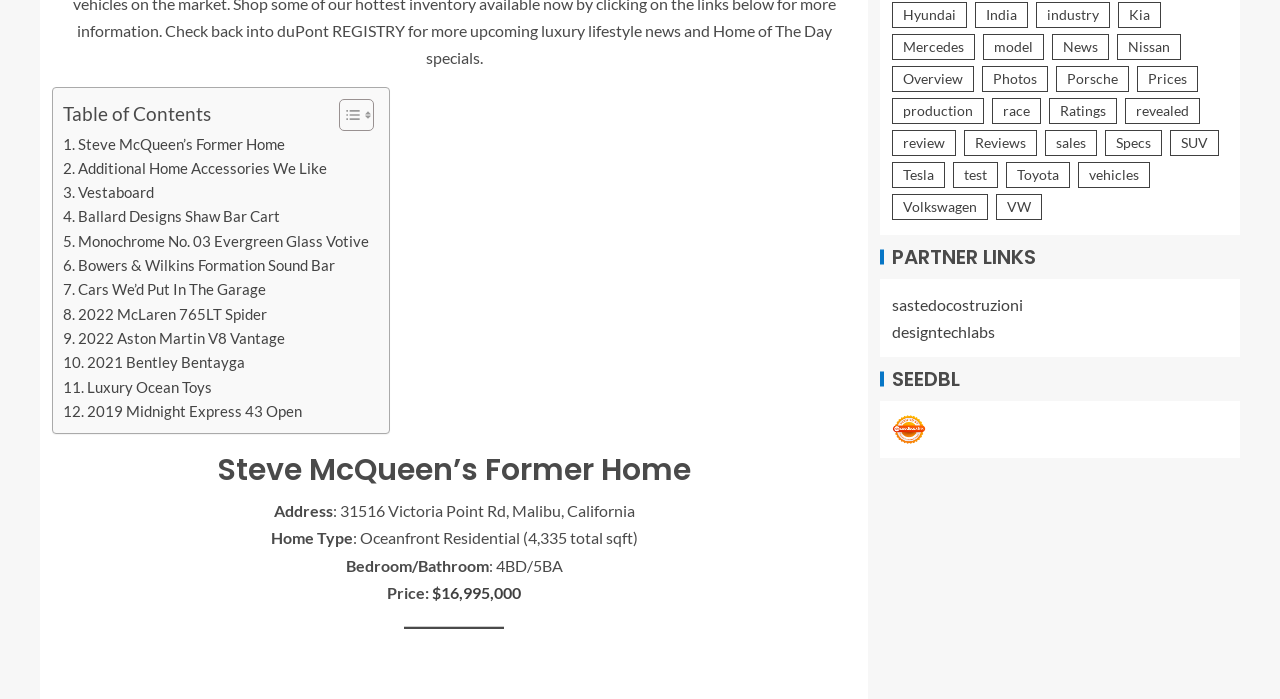How many bedrooms does Steve McQueen’s Former Home have?
Using the visual information, respond with a single word or phrase.

4